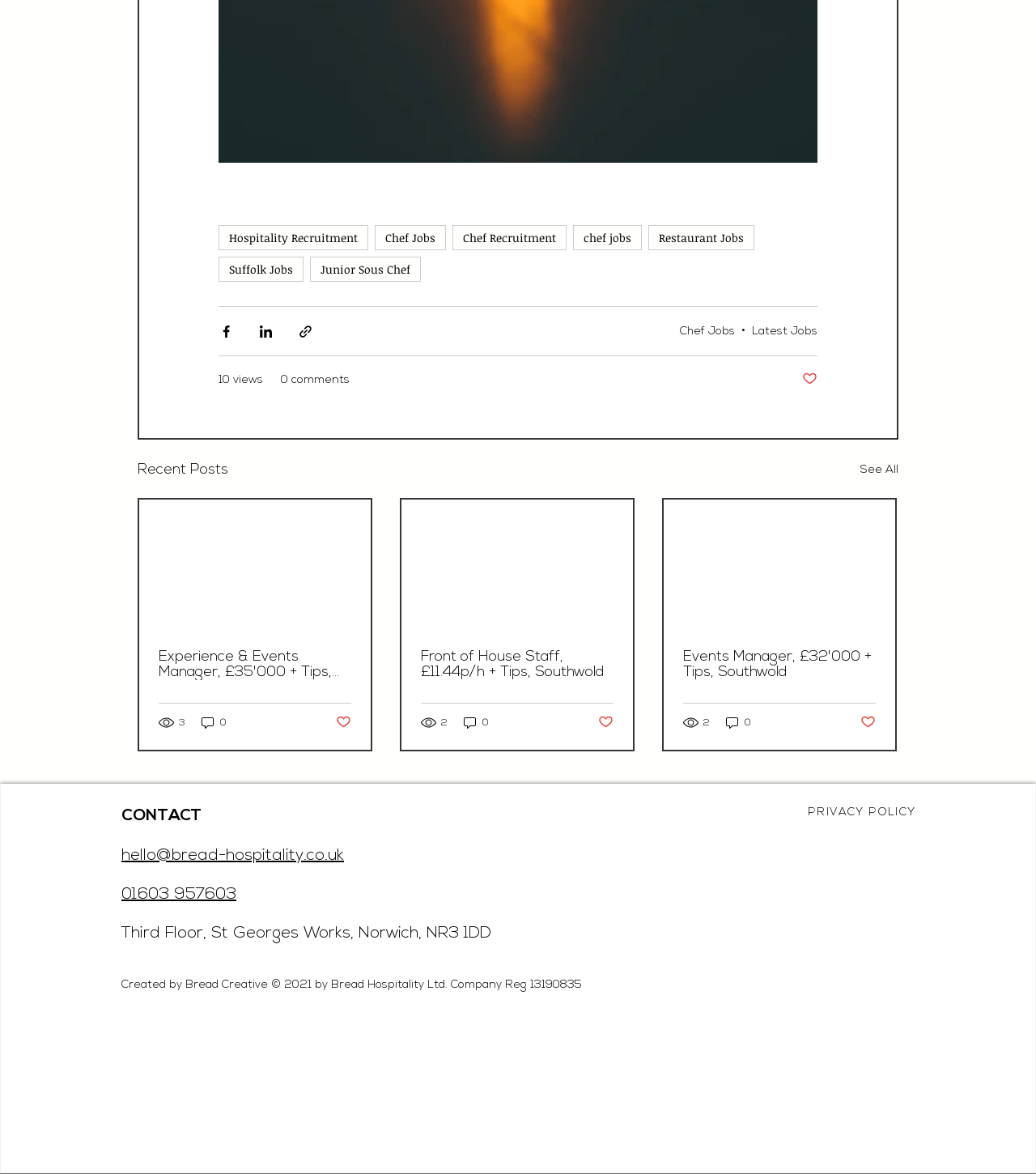How many views does the first job post have?
Refer to the screenshot and answer in one word or phrase.

3